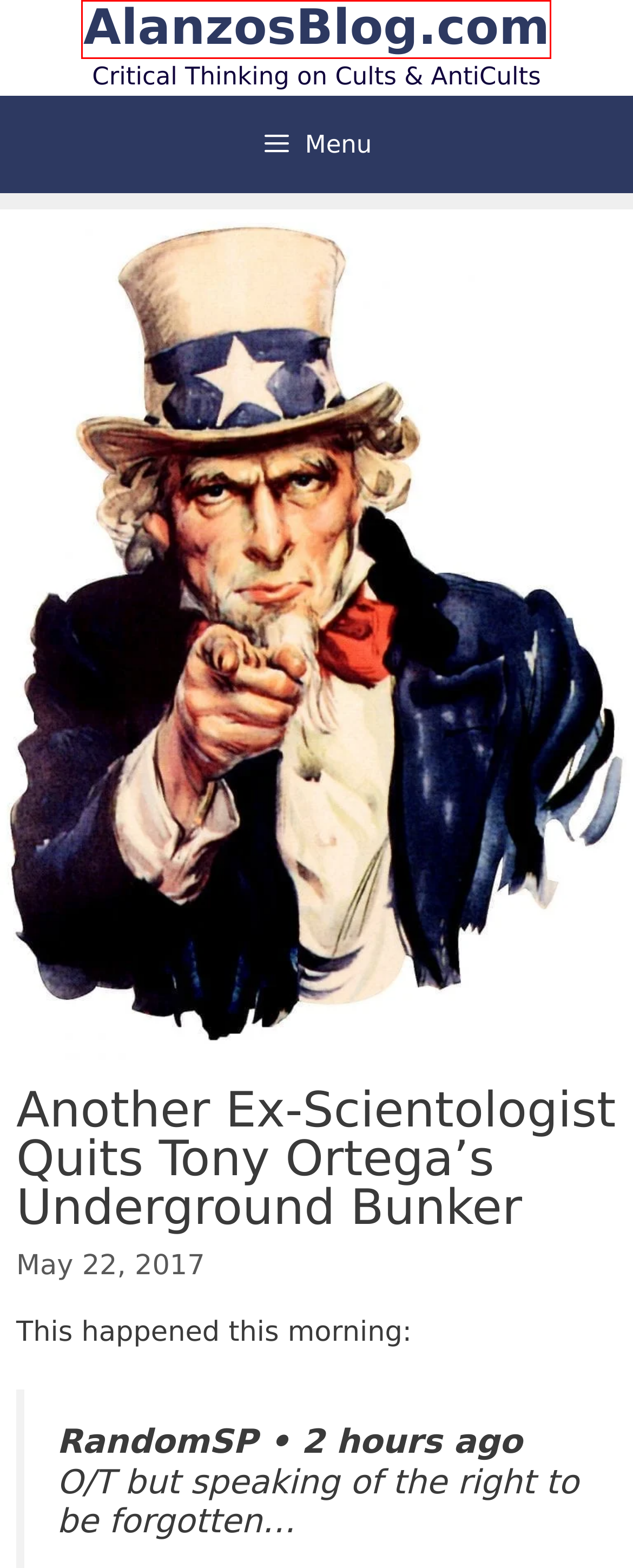You have a screenshot of a webpage with a red rectangle bounding box around a UI element. Choose the best description that matches the new page after clicking the element within the bounding box. The candidate descriptions are:
A. Aaron Smith-Levin Content | AlanzosBlog.com
B. Scientology Research > A critical look into L. Ron Hubbard, Scientology and Scientologists
C. AlanzosBlog.com
D. Alanzo's Scientology Criticism, L Ron Hubbard And David Miscavige
E. Scientology & the Death of Kyle Brennan - The Truth for Kyle
F. Skepticism Content | AlanzosBlog.com
G. Serge Del Mar Content | AlanzosBlog.com
H. The Anti-Cult Movement: AlanzosBlog - Life After The Anti-Cult Movement

C